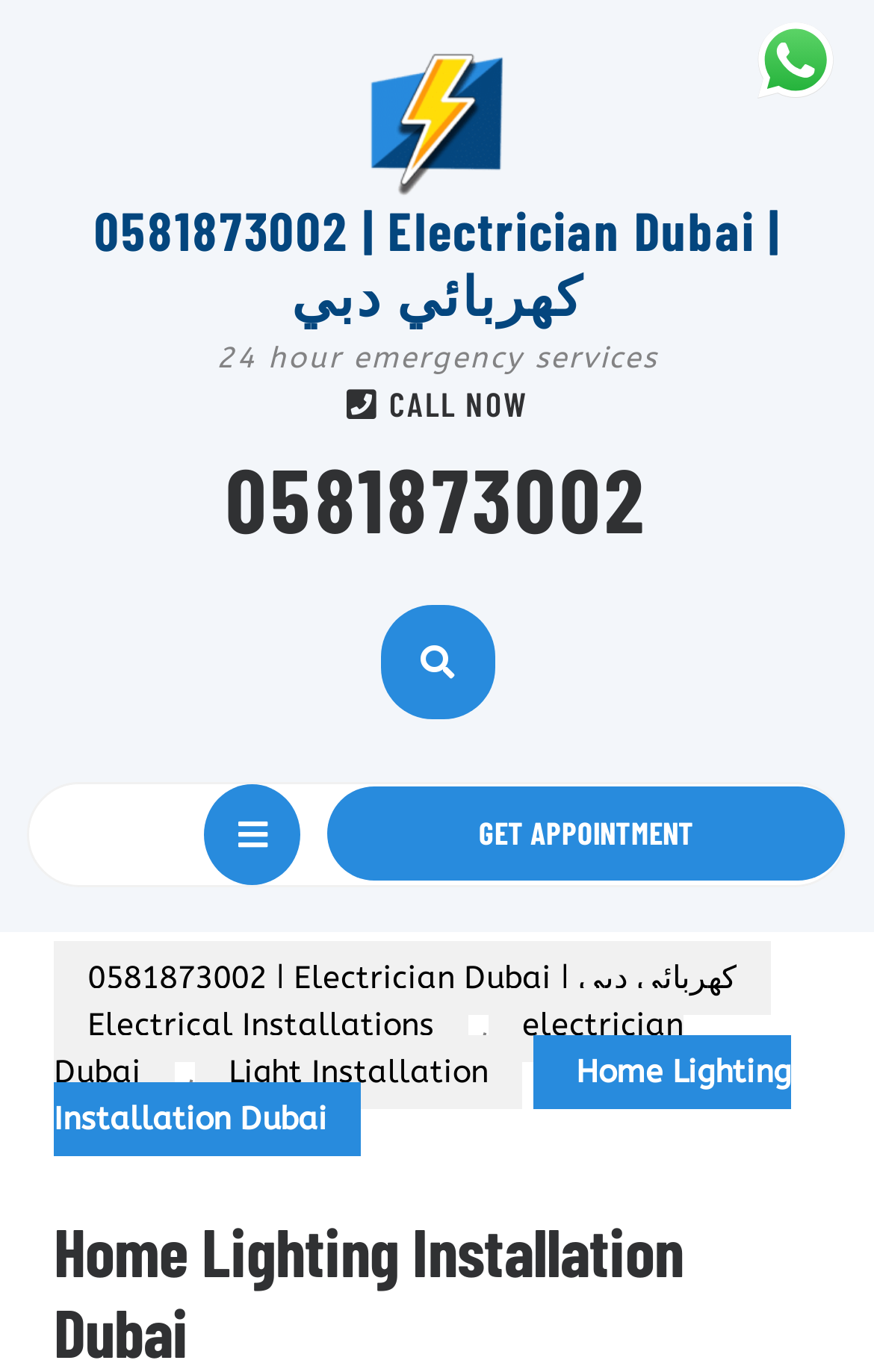Elaborate on the webpage's design and content in a detailed caption.

The webpage is about Home Lighting Installation Dubai services provided by an electrician. At the top, there is a logo that combines an image and a link with the text "0581873002 | Electrician Dubai | كهربائي دبي". Below the logo, there is a link with the same text, taking up most of the width of the page. 

On the left side, there is a section with the text "24 hour emergency services" followed by a "CALL NOW" button and a phone number "0581873002" that is clickable. Next to the phone number, there is a small icon represented by "\uf002". 

Below this section, there is a tab with an "Open Button" icon, which is not selected. On the right side of the tab, there is a link to "GET AN APPOINTMENT". 

Further down, there is a list of links and text, including "Electrical Installations", "electrician Dubai", "Light Installation", and "Home Lighting Installation Dubai", which is also a heading. The links and text are arranged in a vertical column, with some of them taking up more space than others. 

At the top-right corner, there is a WhatsApp chat link and icon, allowing users to initiate a chat.